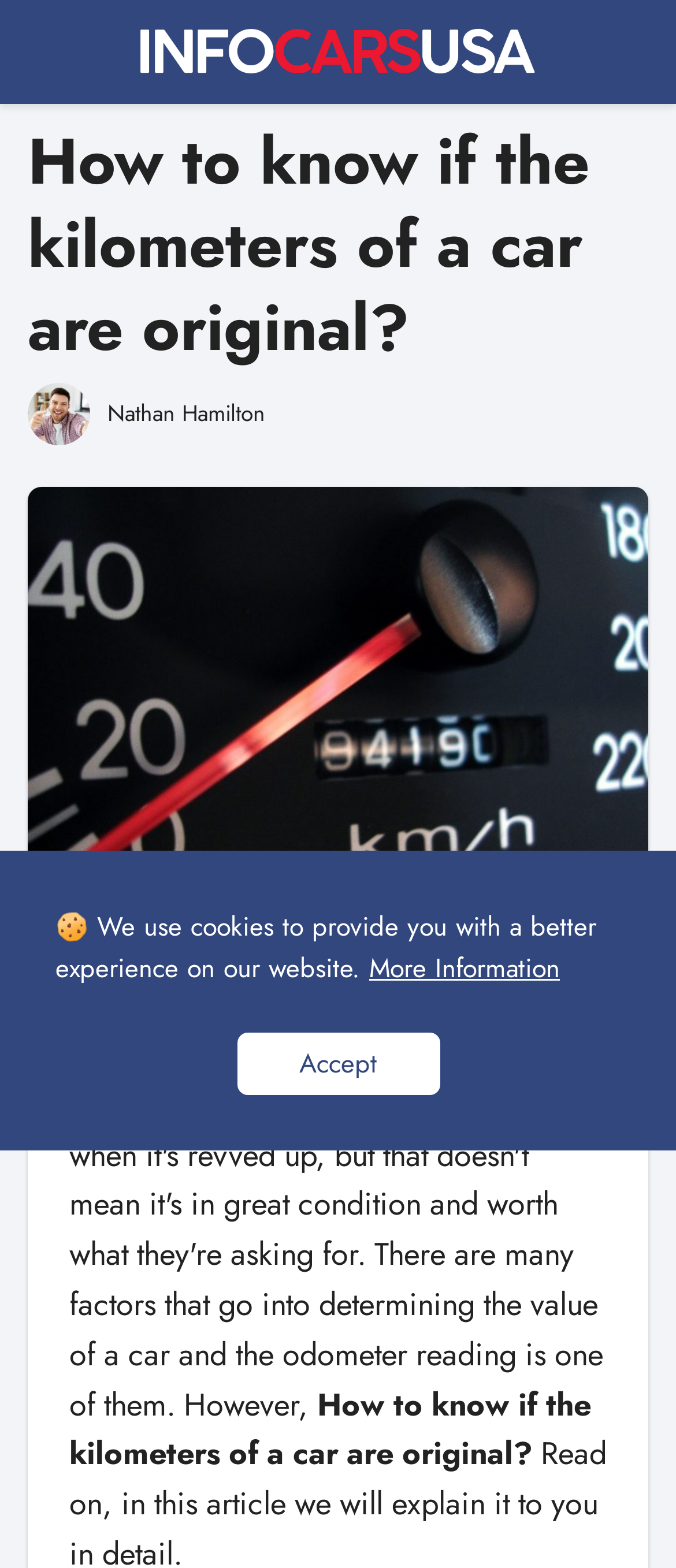Determine and generate the text content of the webpage's headline.

How to know if the kilometers of a car are original?